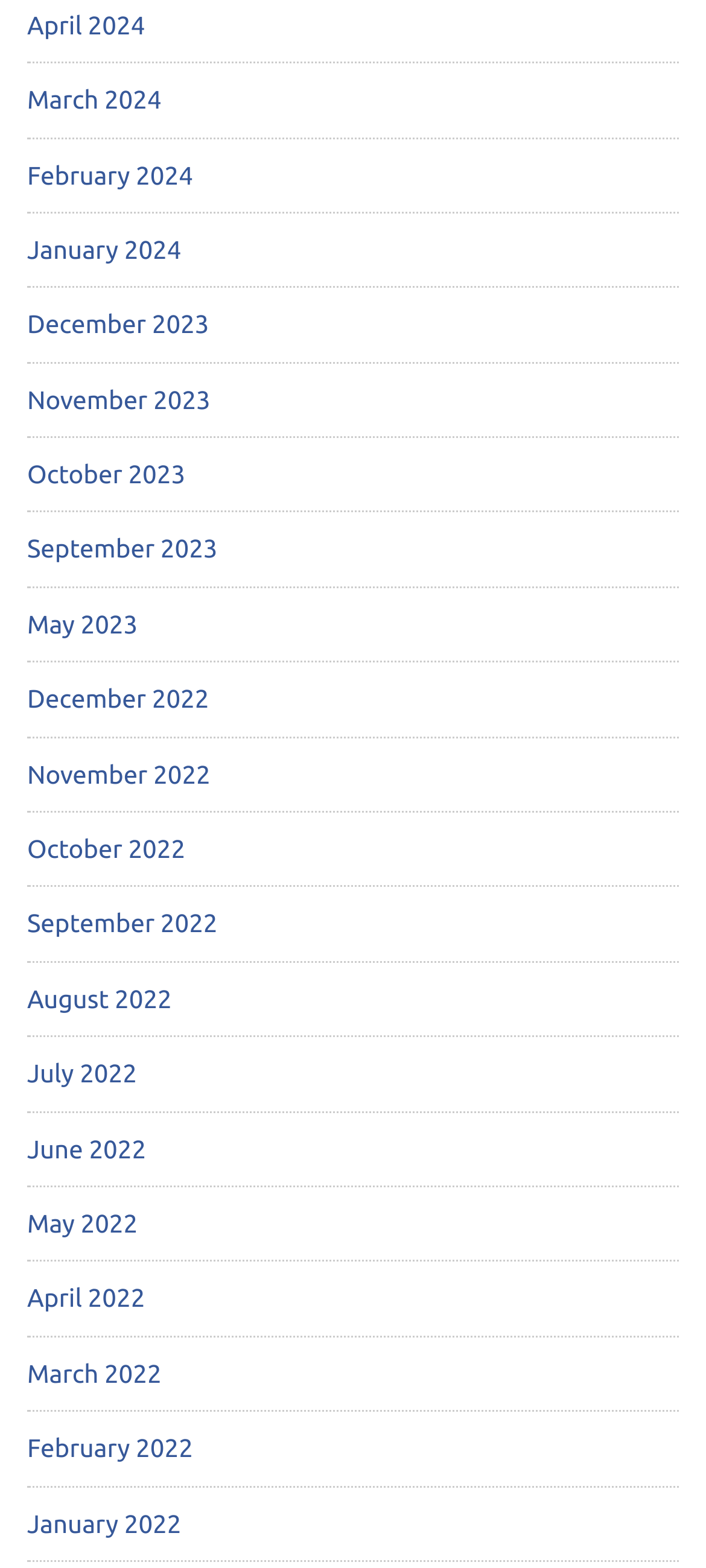Could you indicate the bounding box coordinates of the region to click in order to complete this instruction: "go to March 2022".

[0.038, 0.867, 0.229, 0.885]